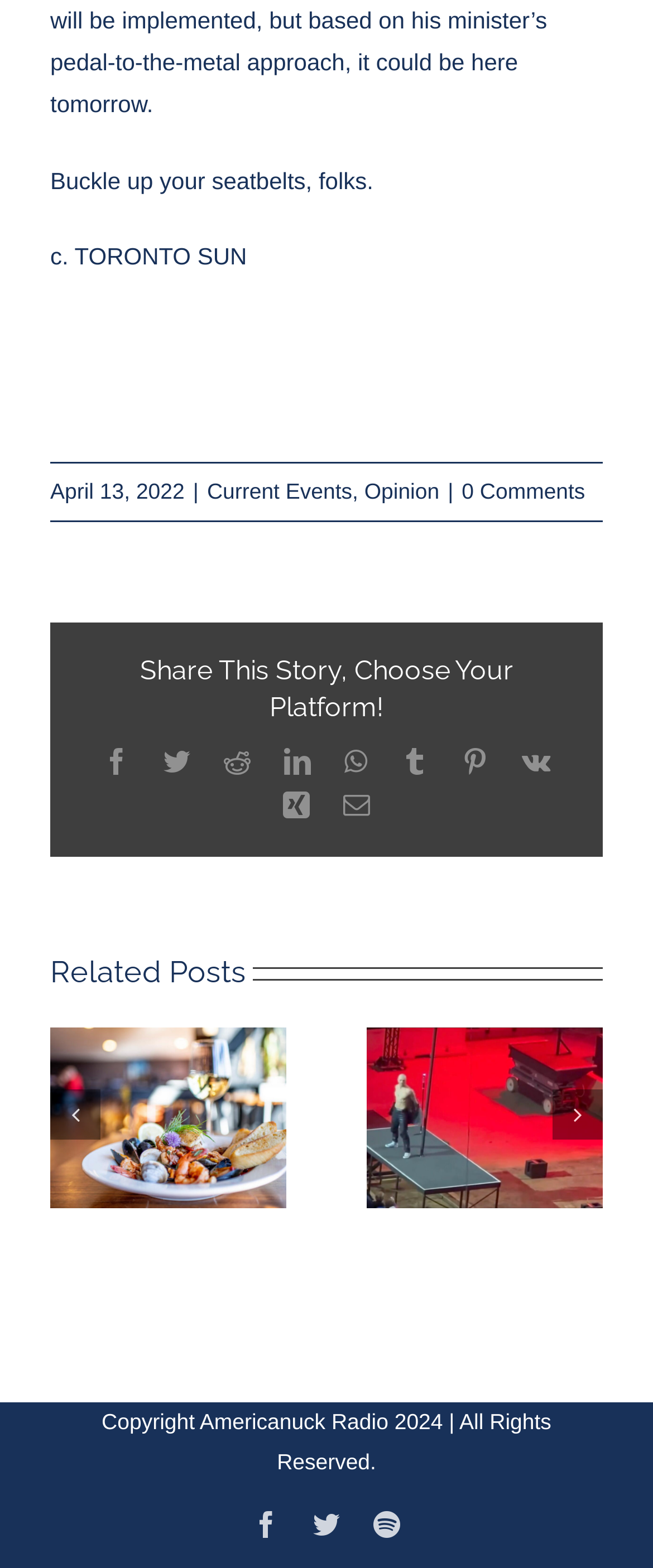Please find the bounding box coordinates of the element that needs to be clicked to perform the following instruction: "Click on the Twitter link to share the story". The bounding box coordinates should be four float numbers between 0 and 1, represented as [left, top, right, bottom].

[0.25, 0.477, 0.291, 0.494]